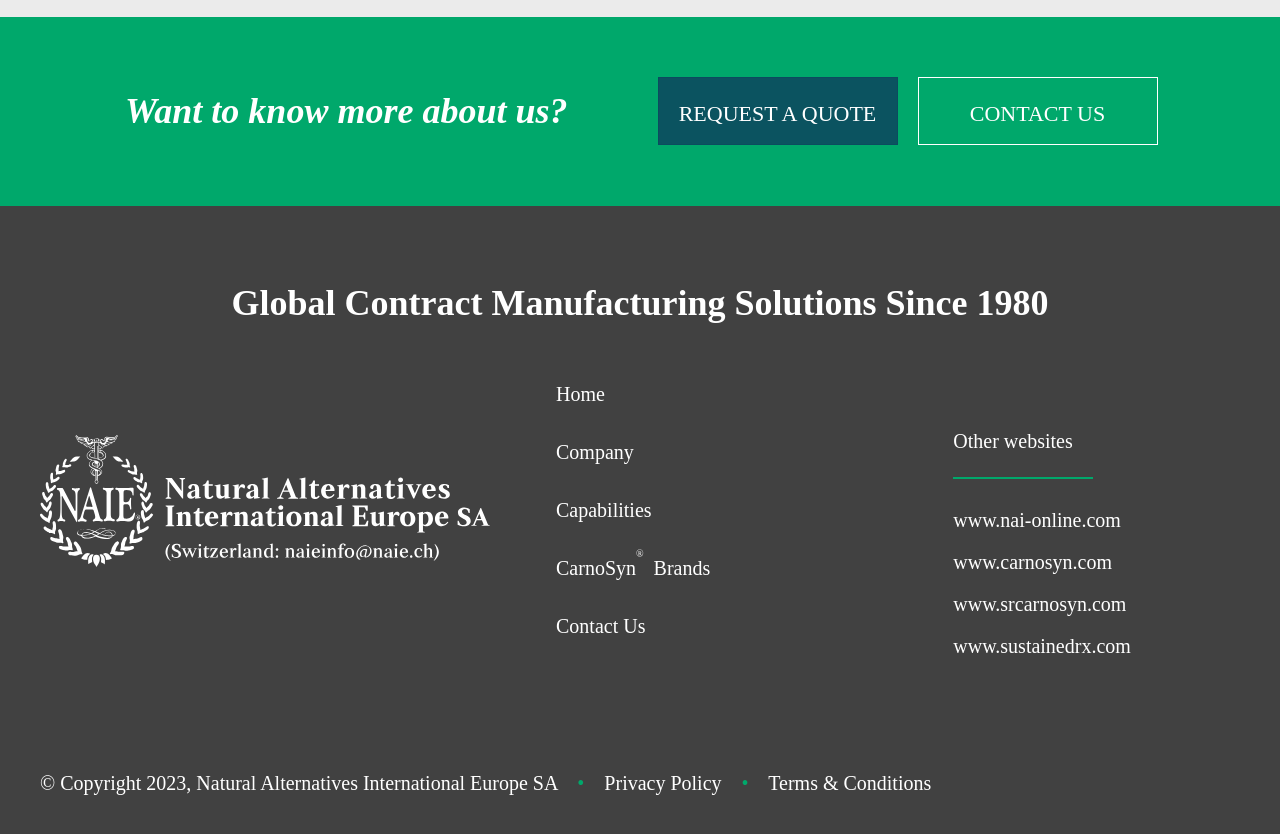Please identify the bounding box coordinates of the area I need to click to accomplish the following instruction: "Click on Home".

[0.434, 0.46, 0.473, 0.486]